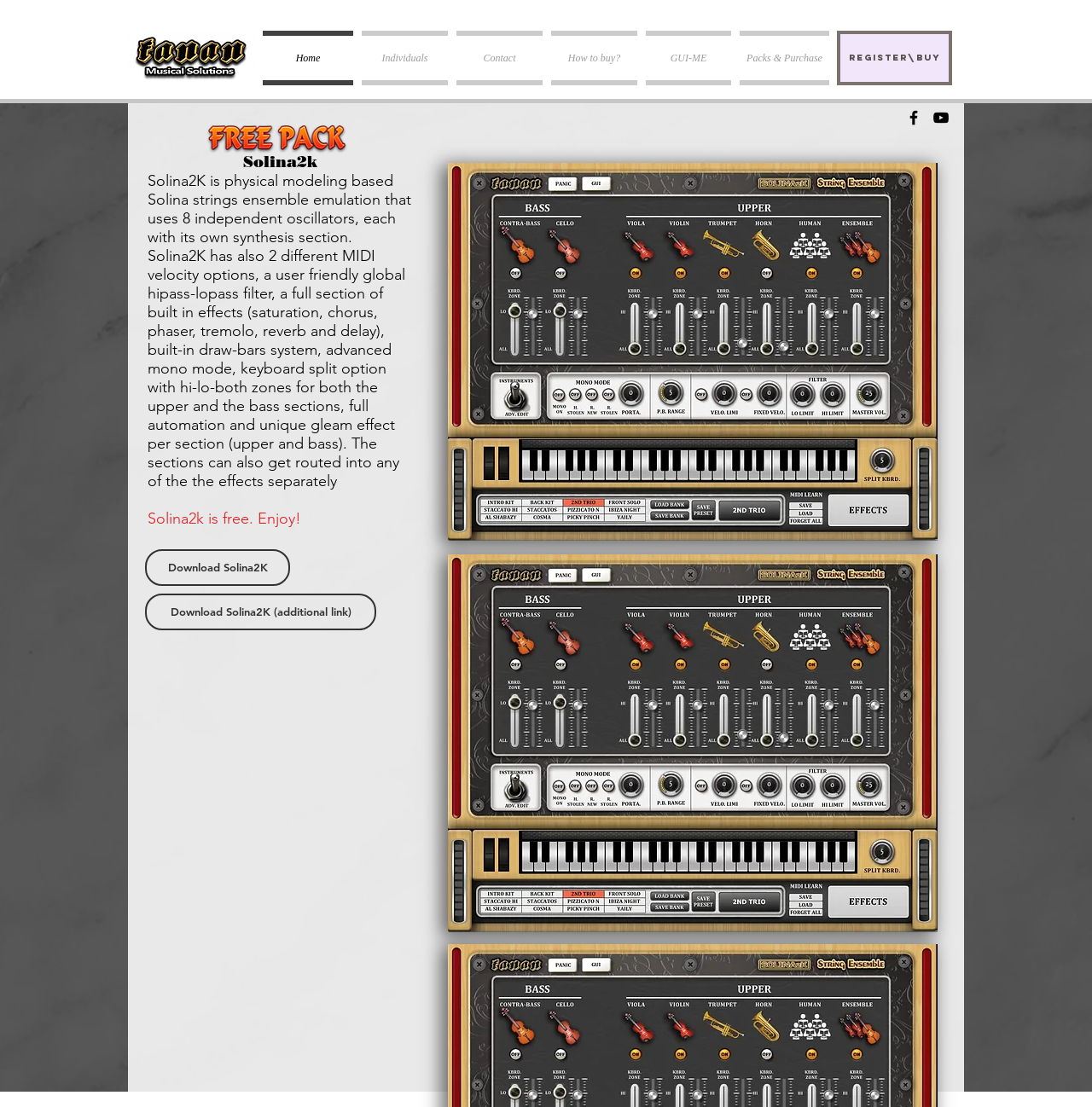Find the bounding box coordinates for the area that must be clicked to perform this action: "Visit the Facebook page".

[0.828, 0.098, 0.845, 0.115]